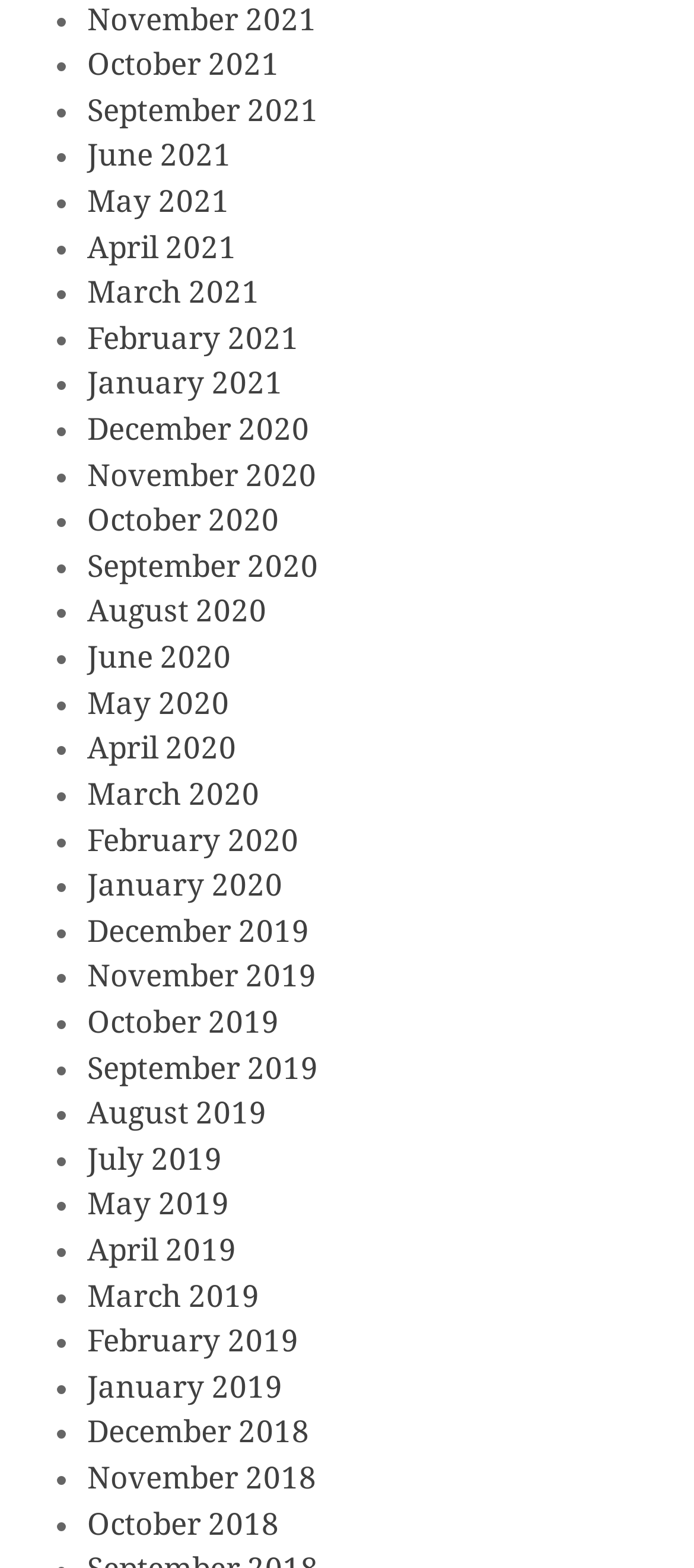Please locate the bounding box coordinates of the element that needs to be clicked to achieve the following instruction: "View September 2021". The coordinates should be four float numbers between 0 and 1, i.e., [left, top, right, bottom].

[0.126, 0.059, 0.459, 0.081]